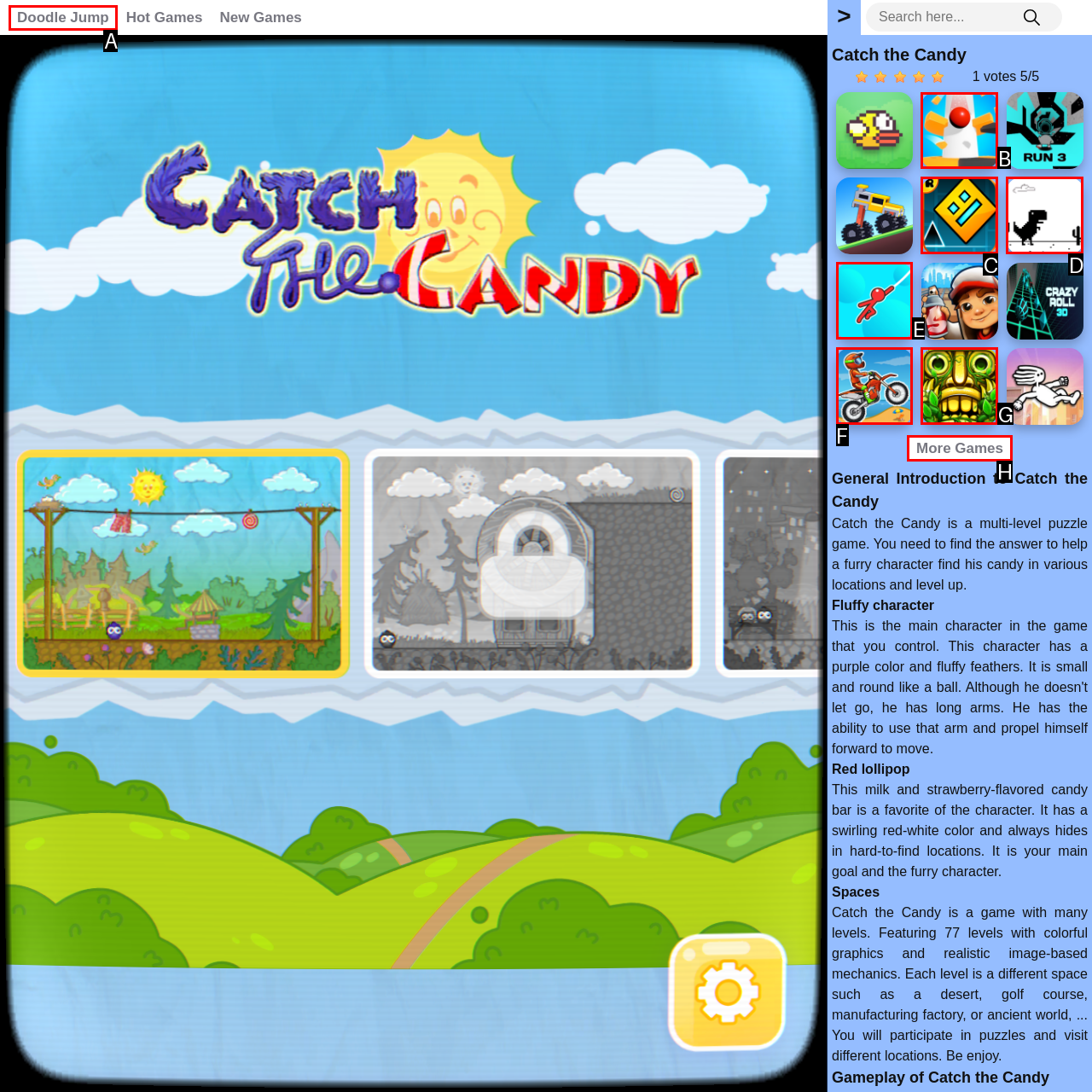Tell me which one HTML element I should click to complete the following task: View more games
Answer with the option's letter from the given choices directly.

H